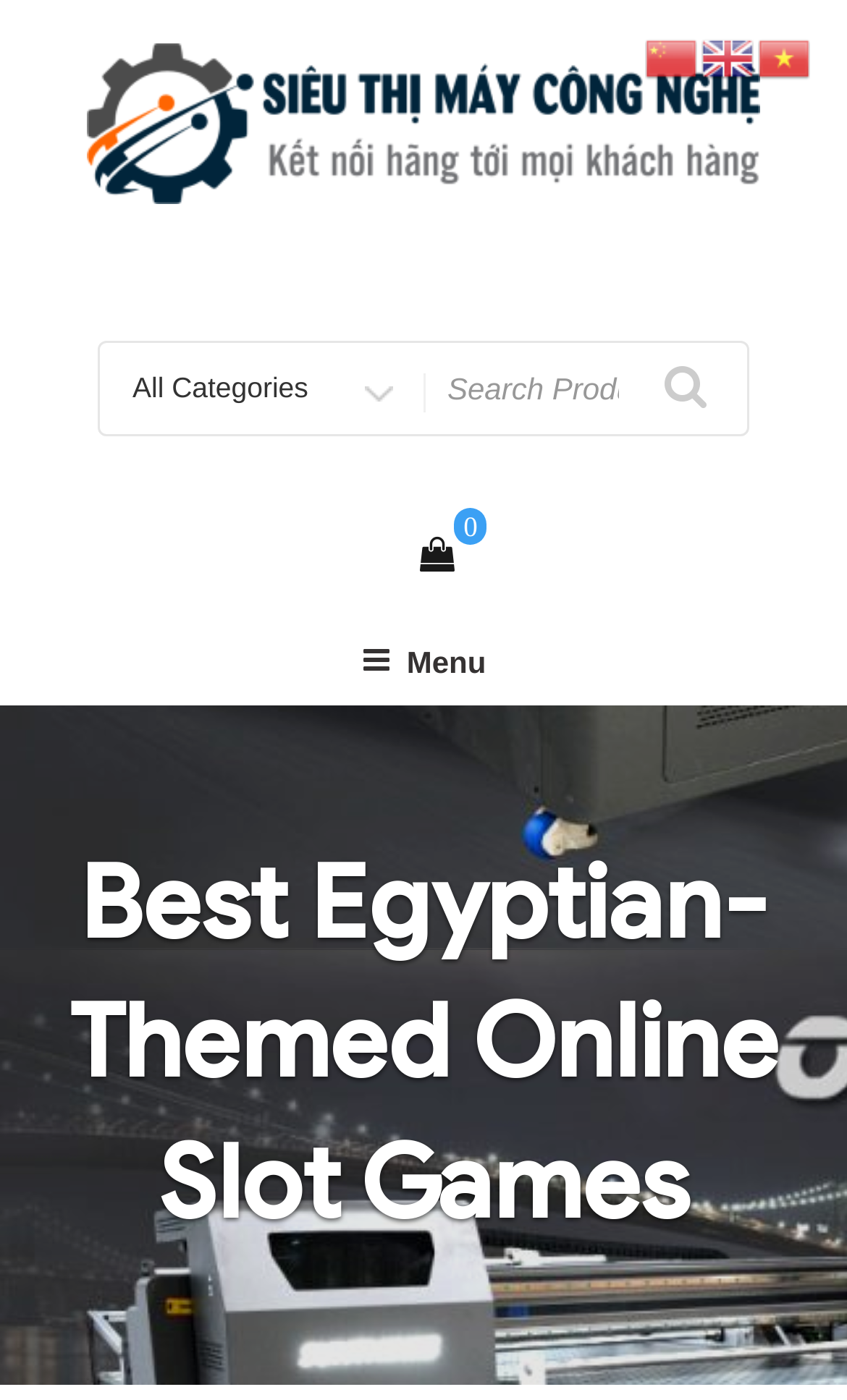What is the purpose of the 'Menu' button?
Please give a detailed and elaborate answer to the question.

The 'Menu' button is located in the top navigation area of the webpage, and it has an 'expanded' property set to false. This suggests that the button is used to open a menu, which is likely the top menu mentioned in the navigation element.